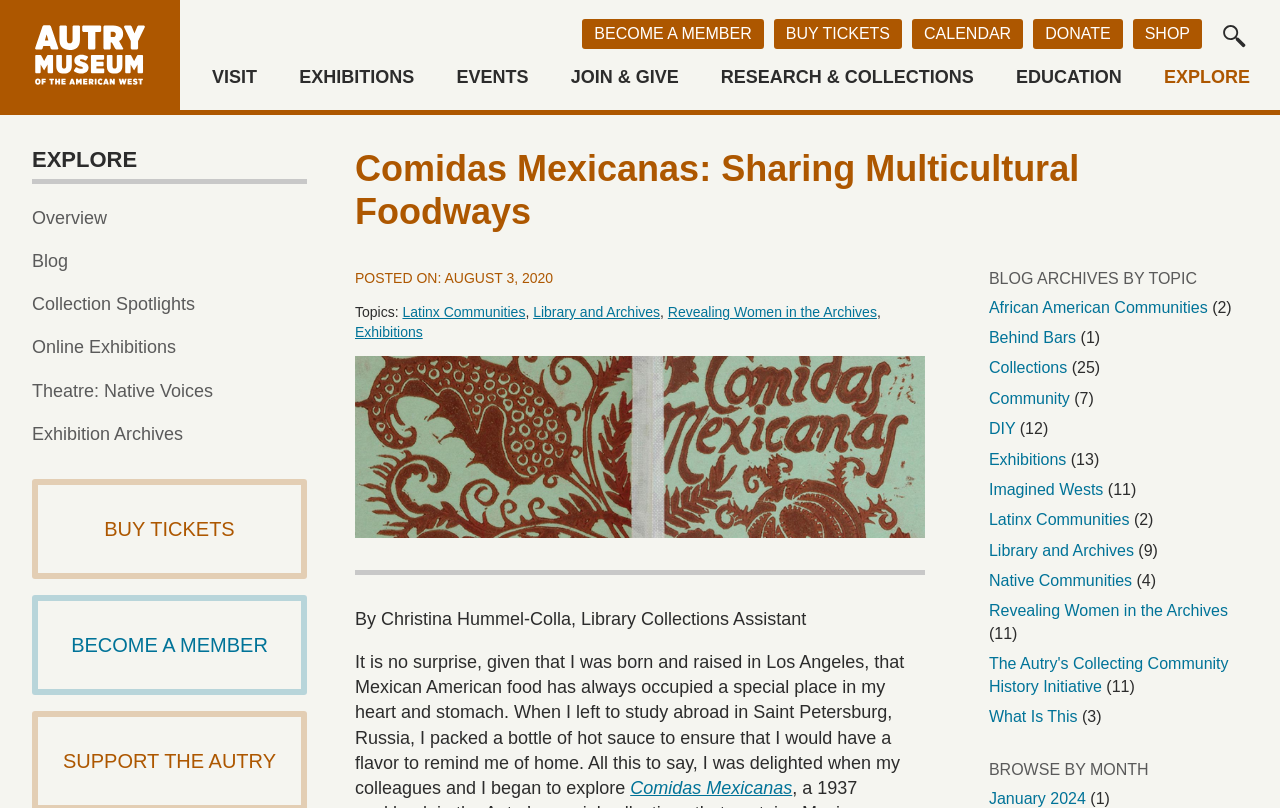Please determine the bounding box coordinates for the UI element described here. Use the format (top-left x, top-left y, bottom-right x, bottom-right y) with values bounded between 0 and 1: Events

[0.357, 0.084, 0.413, 0.116]